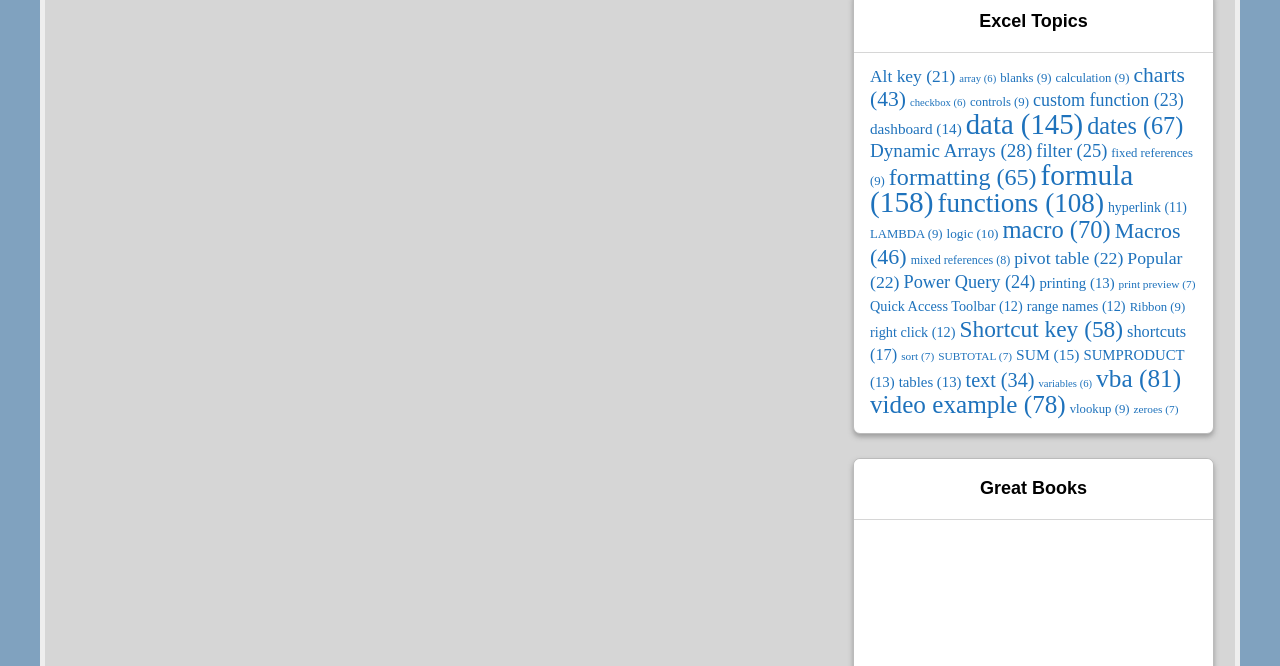What is the category below 'dashboard'?
Answer the question with detailed information derived from the image.

I analyzed the vertical positions of the links based on their y1, y2 coordinates and found that 'data' is below 'dashboard'.